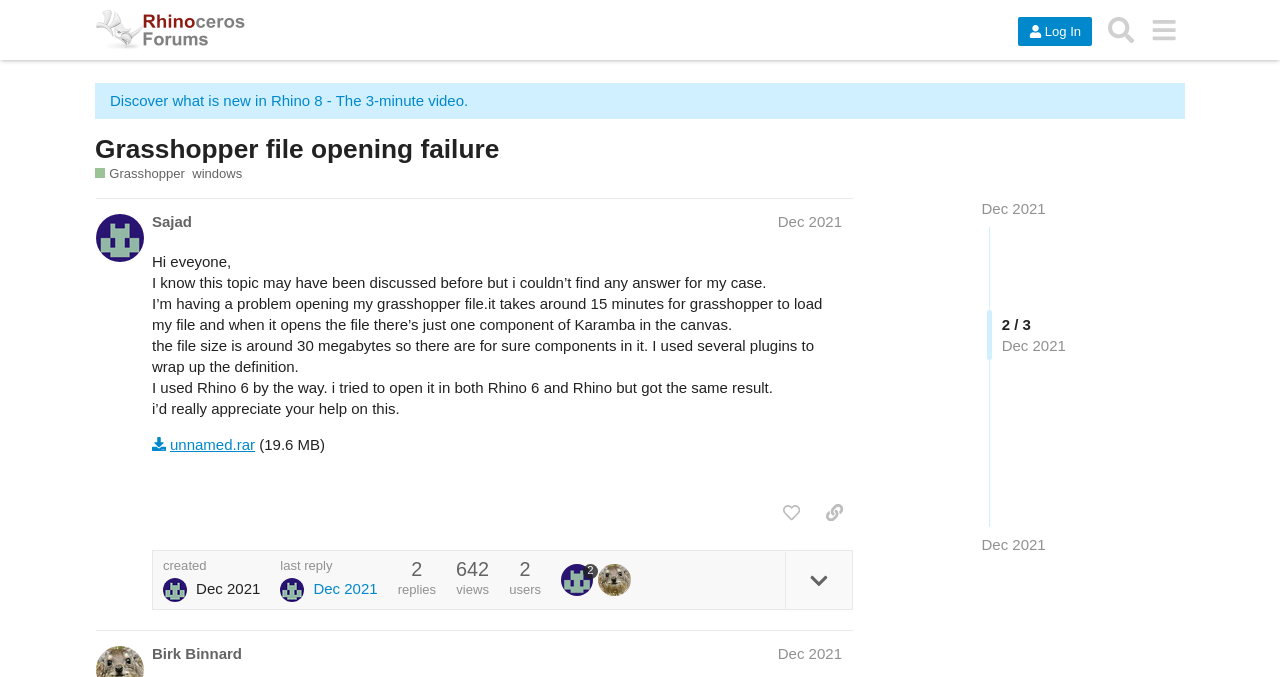What is the topic of the discussion?
Provide a detailed and extensive answer to the question.

The topic of the discussion is 'Grasshopper file opening failure' as indicated by the heading 'Grasshopper file opening failure' on the webpage.